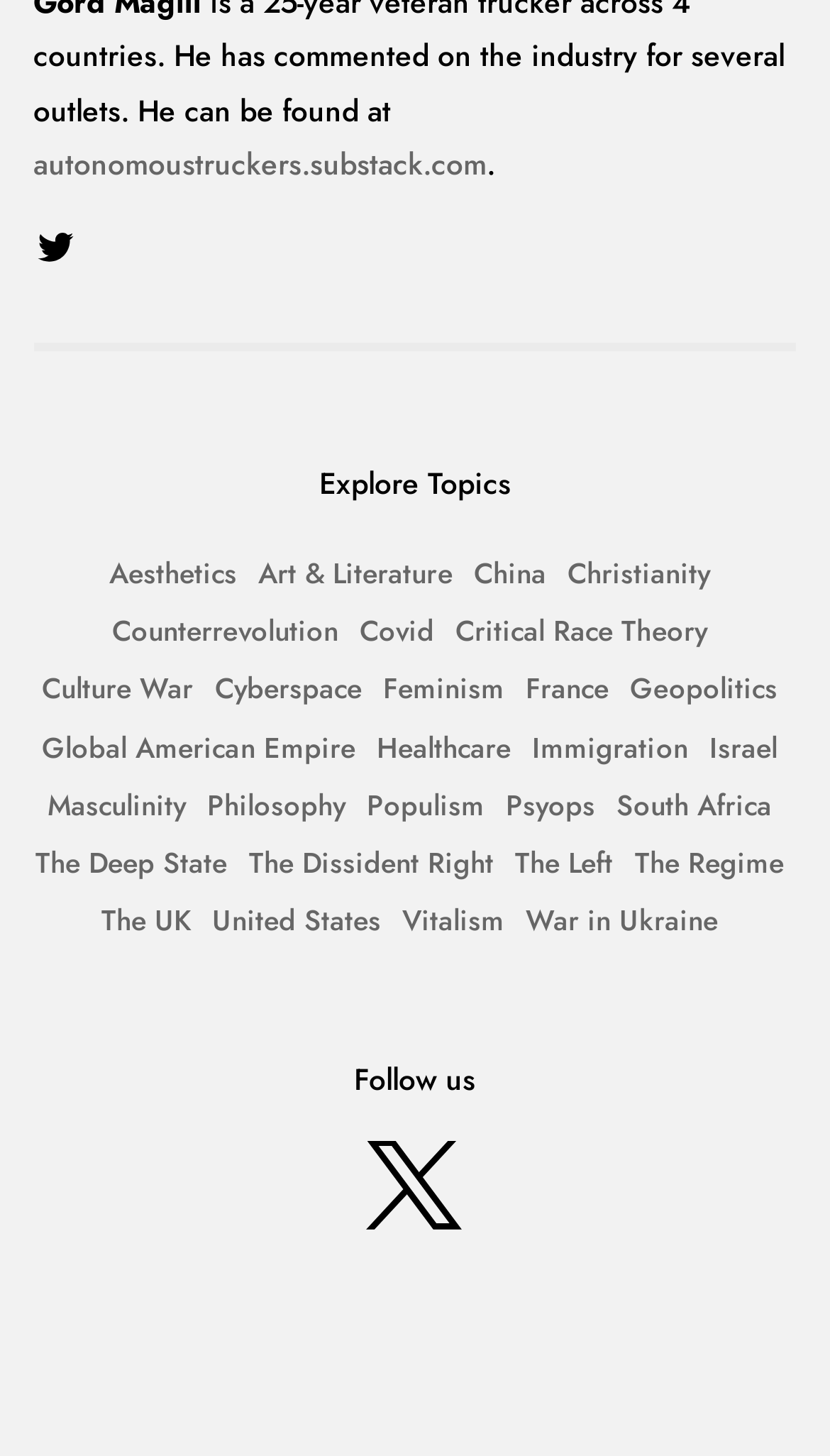Identify the bounding box coordinates for the region to click in order to carry out this instruction: "Click on the Follow us section". Provide the coordinates using four float numbers between 0 and 1, formatted as [left, top, right, bottom].

[0.04, 0.724, 0.96, 0.761]